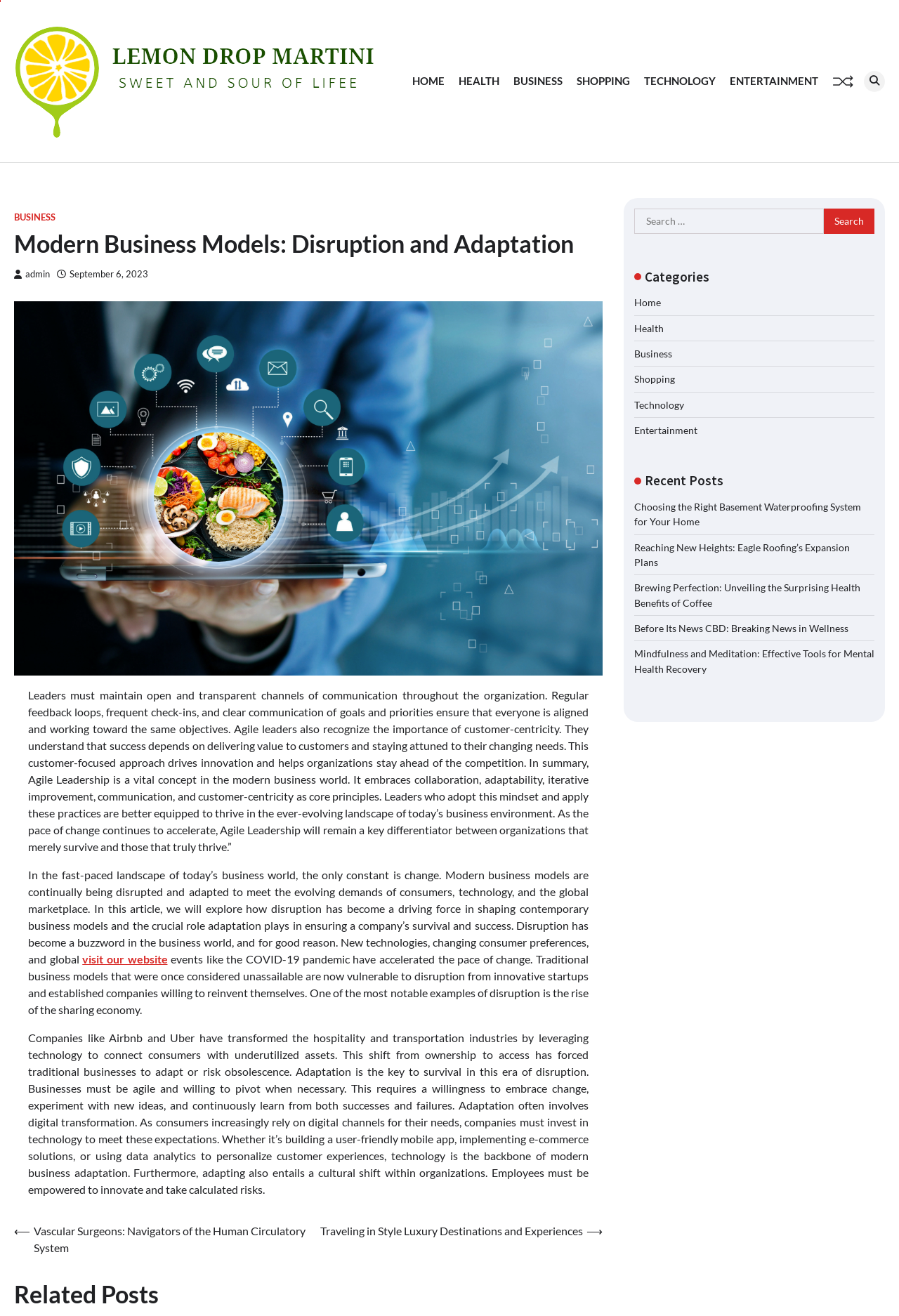Determine the bounding box for the HTML element described here: "parent_node: Search for: value="Search"". The coordinates should be given as [left, top, right, bottom] with each number being a float between 0 and 1.

[0.916, 0.158, 0.973, 0.177]